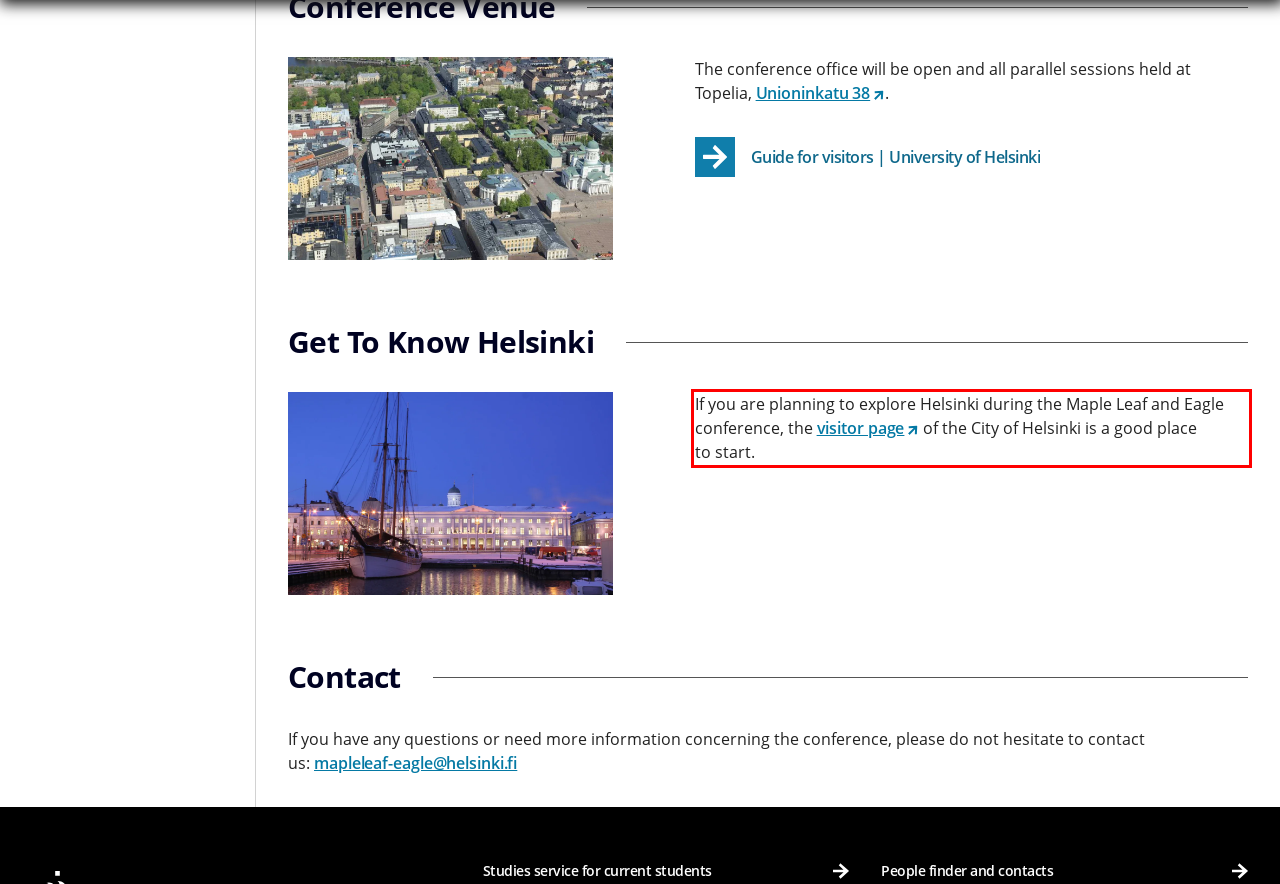Observe the screenshot of the webpage, locate the red bounding box, and extract the text content within it.

If you are planning to explore Helsinki during the Maple Leaf and Eagle conference, the visitor page of the City of Helsinki is a good place to start.